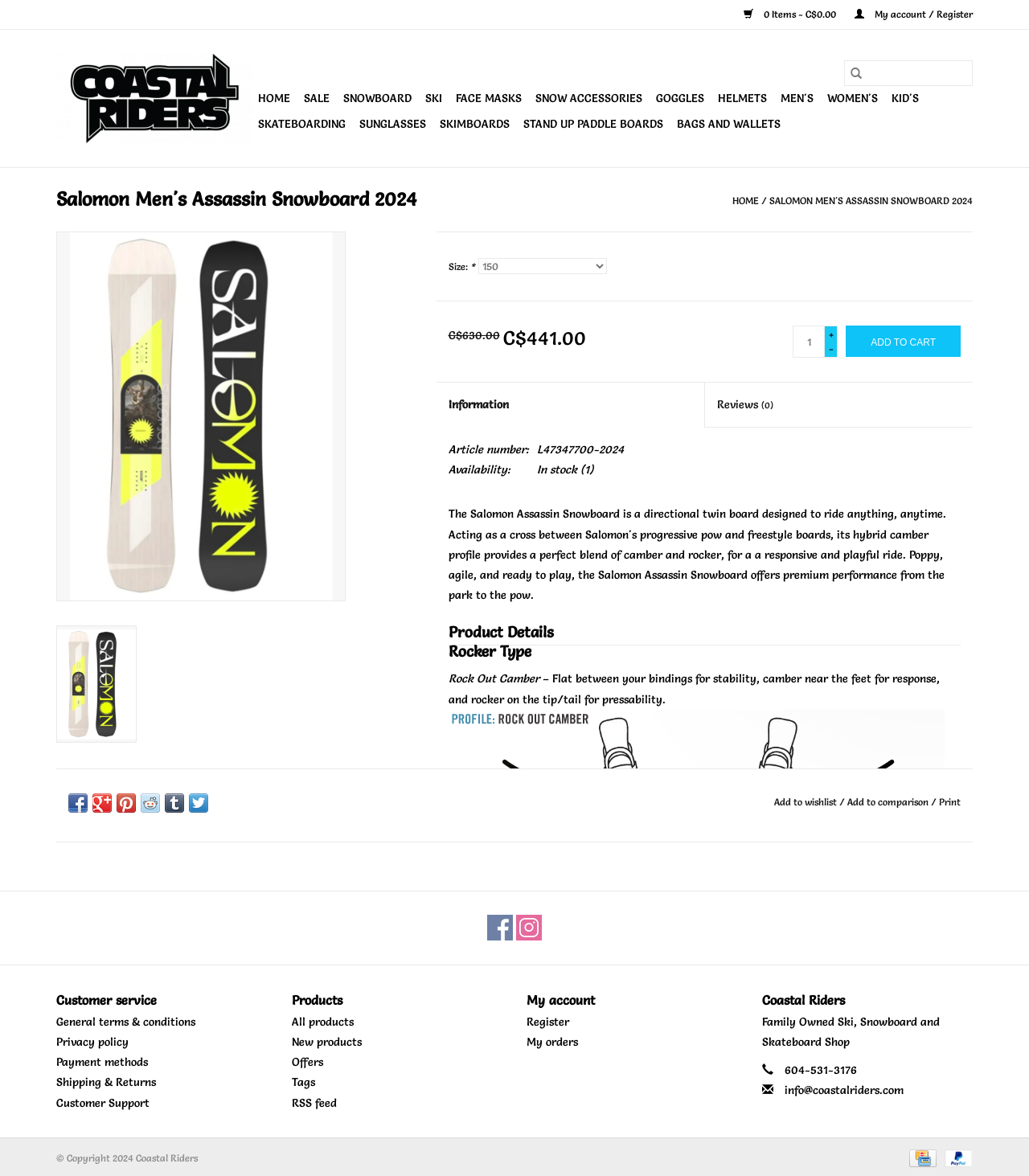What is the original price of the snowboard?
Please ensure your answer is as detailed and informative as possible.

I found the answer by examining the product information section, where the original price is listed as C$630.00.